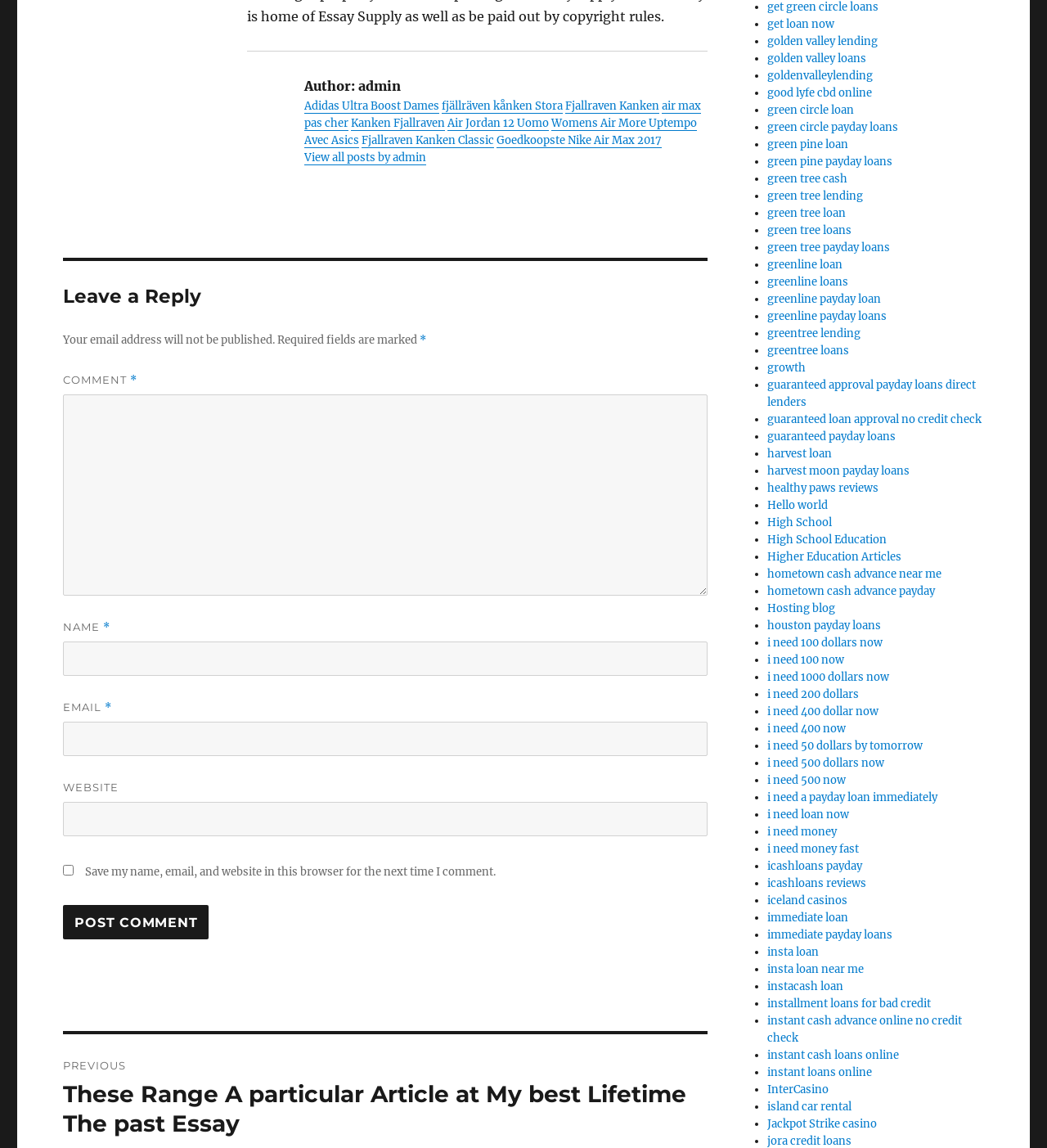Please identify the bounding box coordinates of the element that needs to be clicked to perform the following instruction: "Click on the 'Post Comment' button".

[0.06, 0.788, 0.199, 0.818]